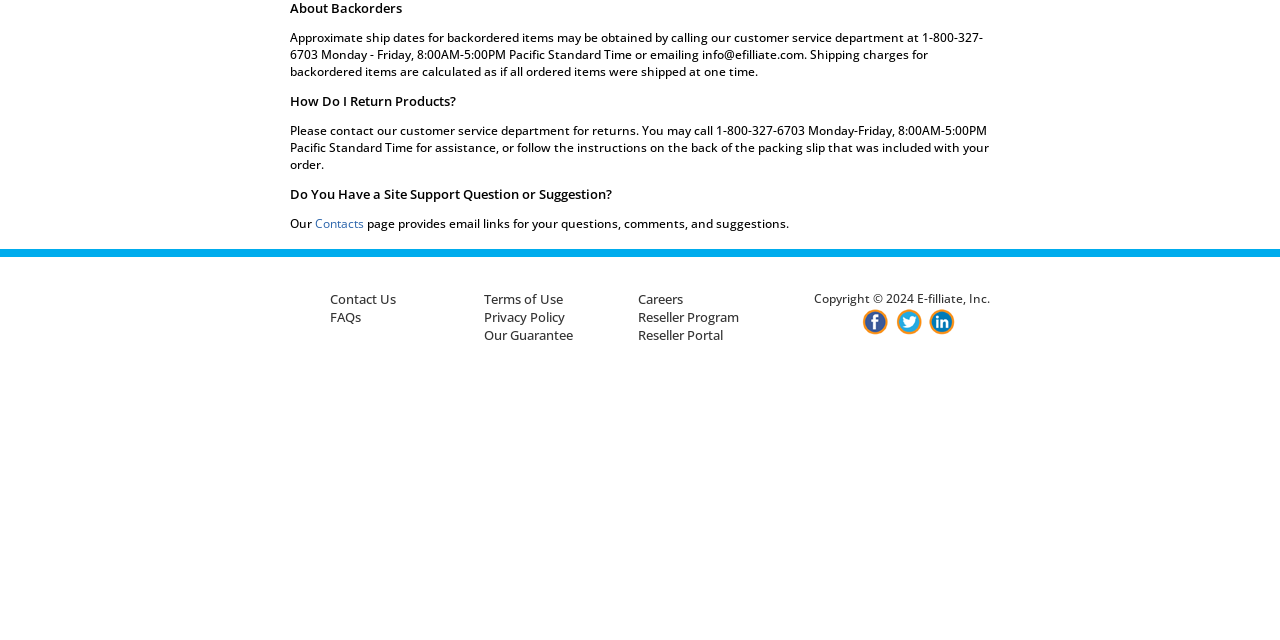For the given element description alt="E-filliate on LinkedIn", determine the bounding box coordinates of the UI element. The coordinates should follow the format (top-left x, top-left y, bottom-right x, bottom-right y) and be within the range of 0 to 1.

[0.725, 0.507, 0.748, 0.531]